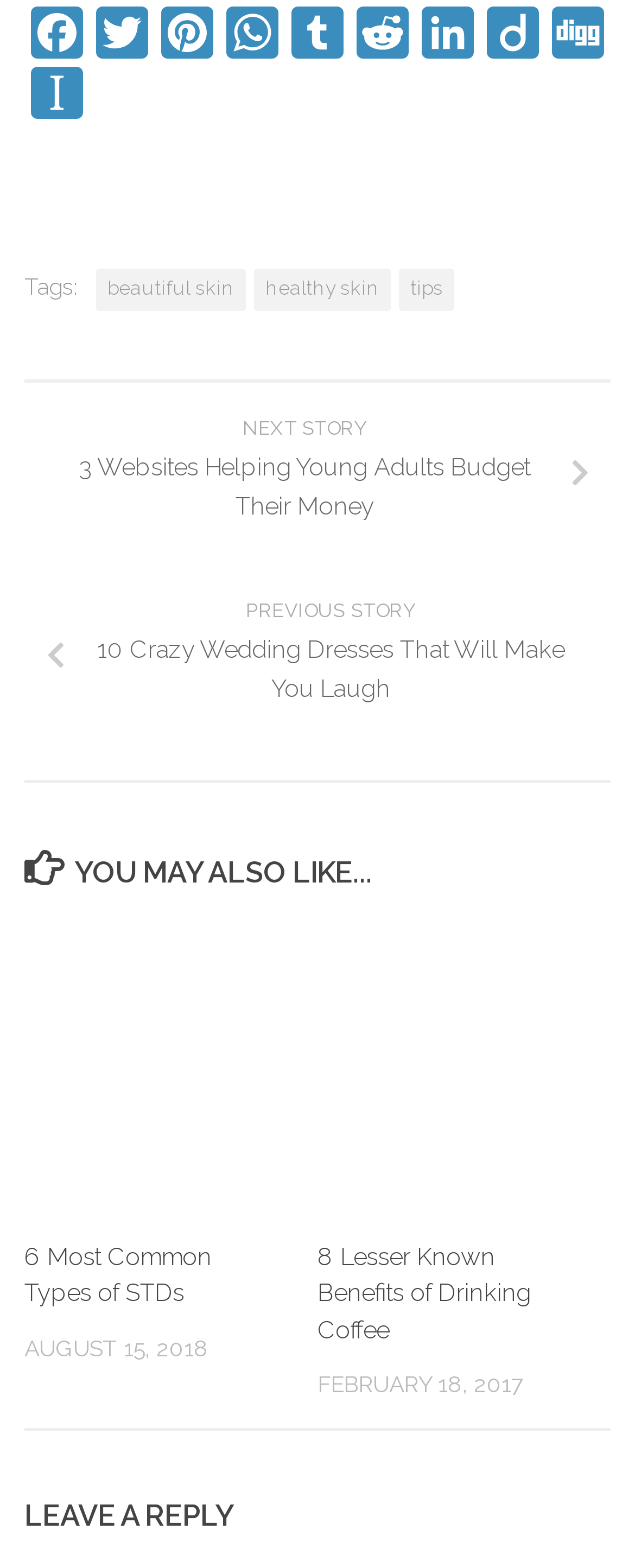Specify the bounding box coordinates of the area that needs to be clicked to achieve the following instruction: "View recent comments".

None